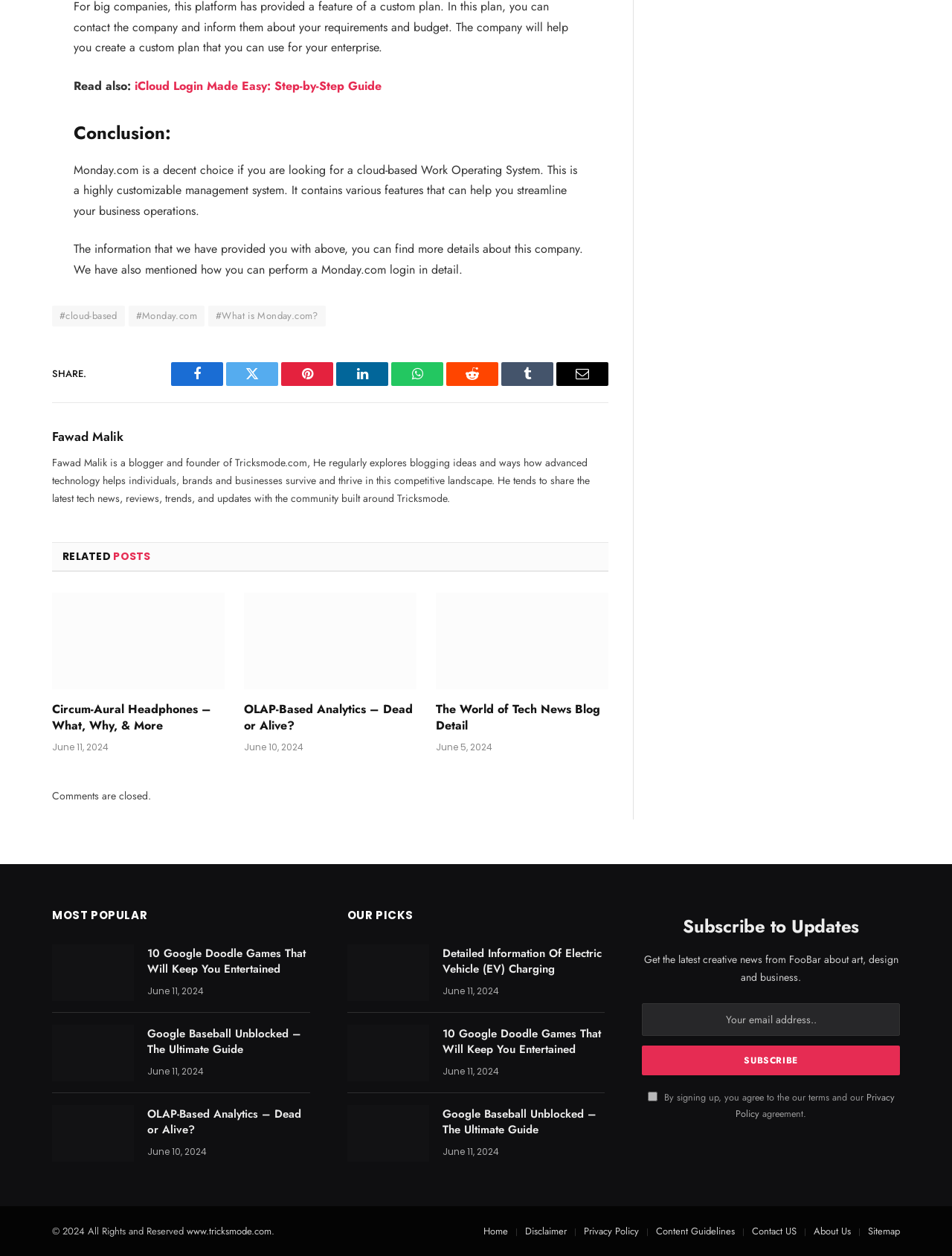Who is the author of the article?
Look at the image and answer the question with a single word or phrase.

Fawad Malik